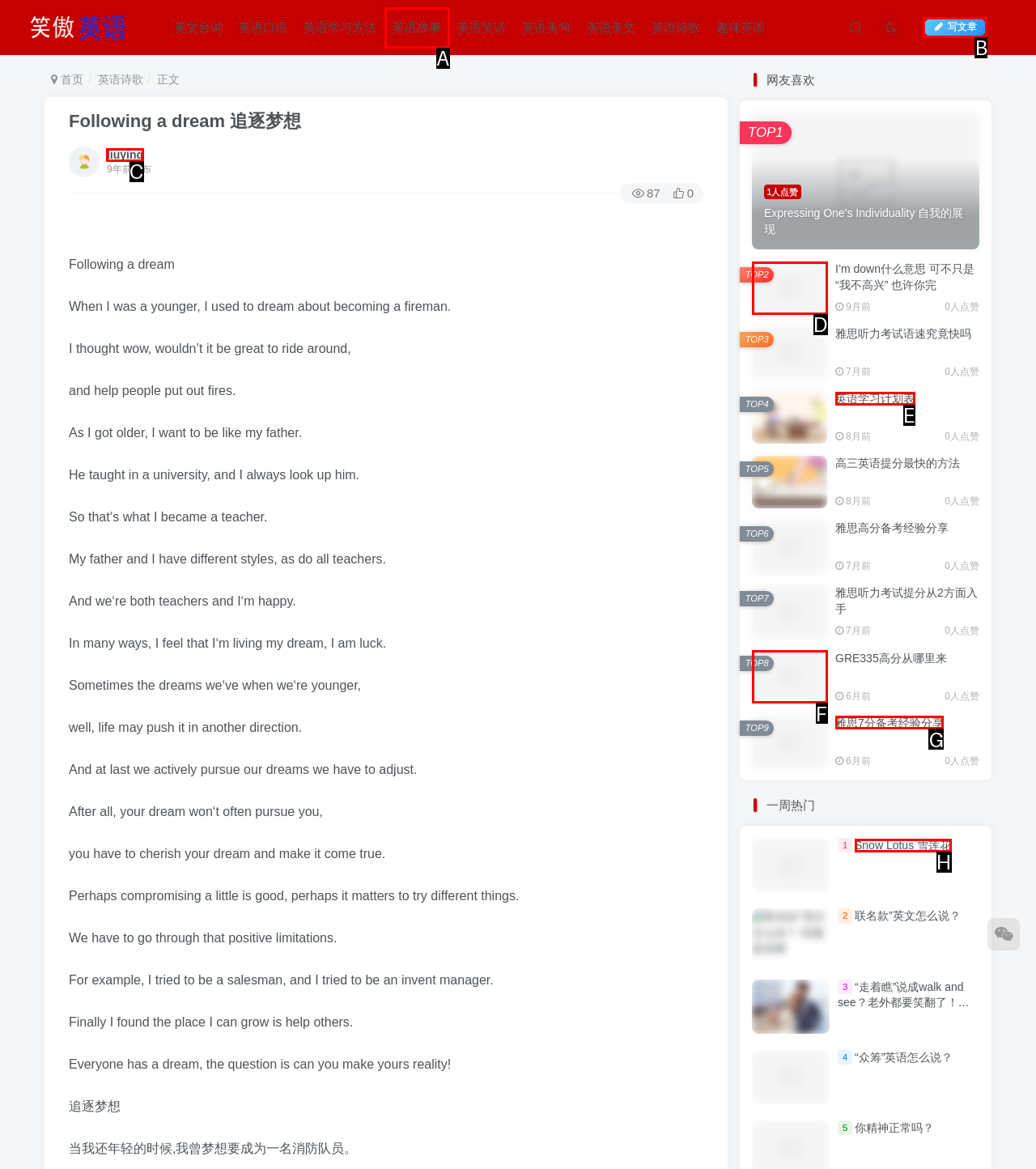Determine which HTML element I should select to execute the task: Click the link to write an article
Reply with the corresponding option's letter from the given choices directly.

B